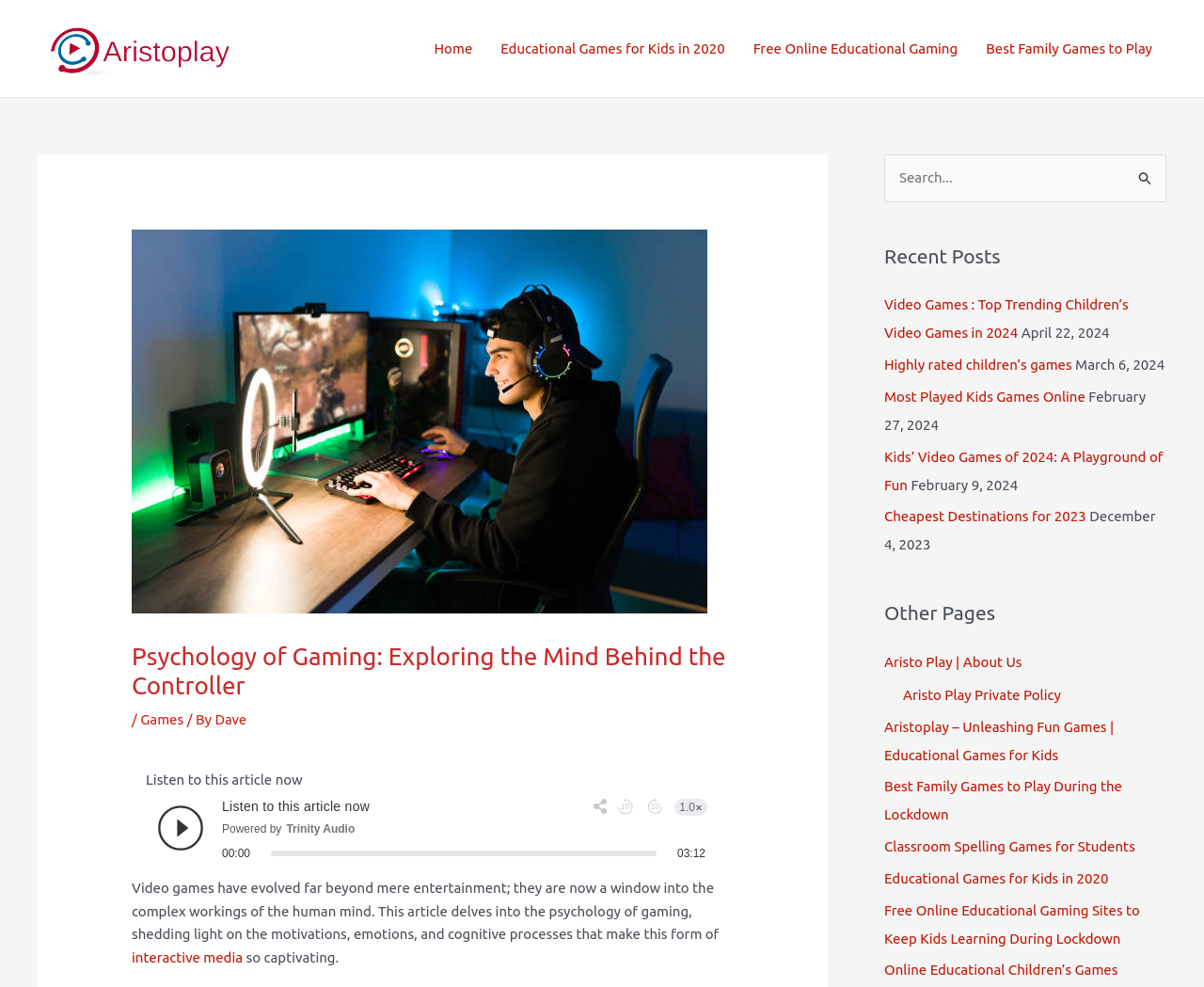Given the element description: "interactive media", predict the bounding box coordinates of this UI element. The coordinates must be four float numbers between 0 and 1, given as [left, top, right, bottom].

[0.109, 0.962, 0.202, 0.978]